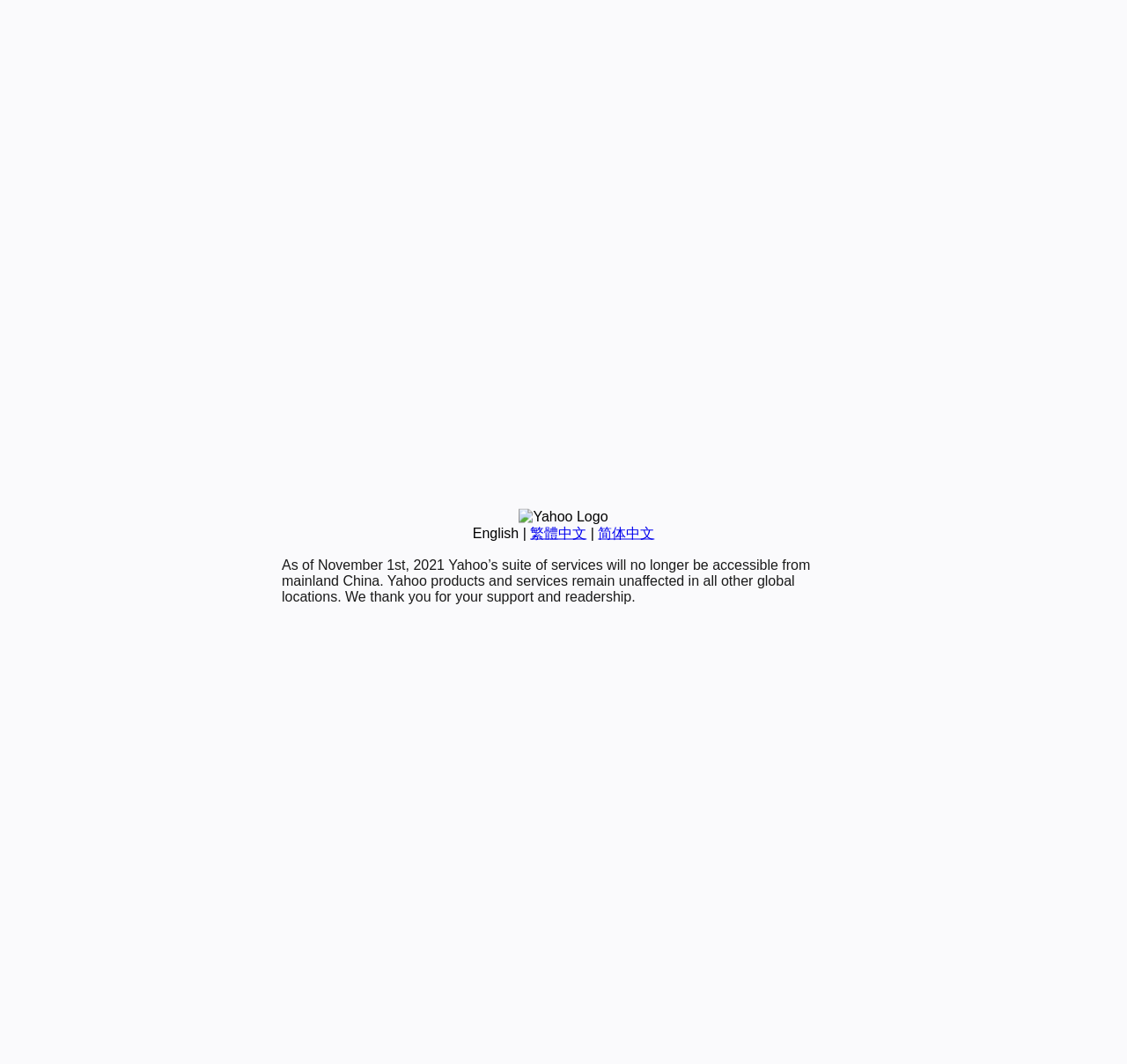Provide the bounding box coordinates for the UI element that is described by this text: "繁體中文". The coordinates should be in the form of four float numbers between 0 and 1: [left, top, right, bottom].

[0.47, 0.494, 0.52, 0.508]